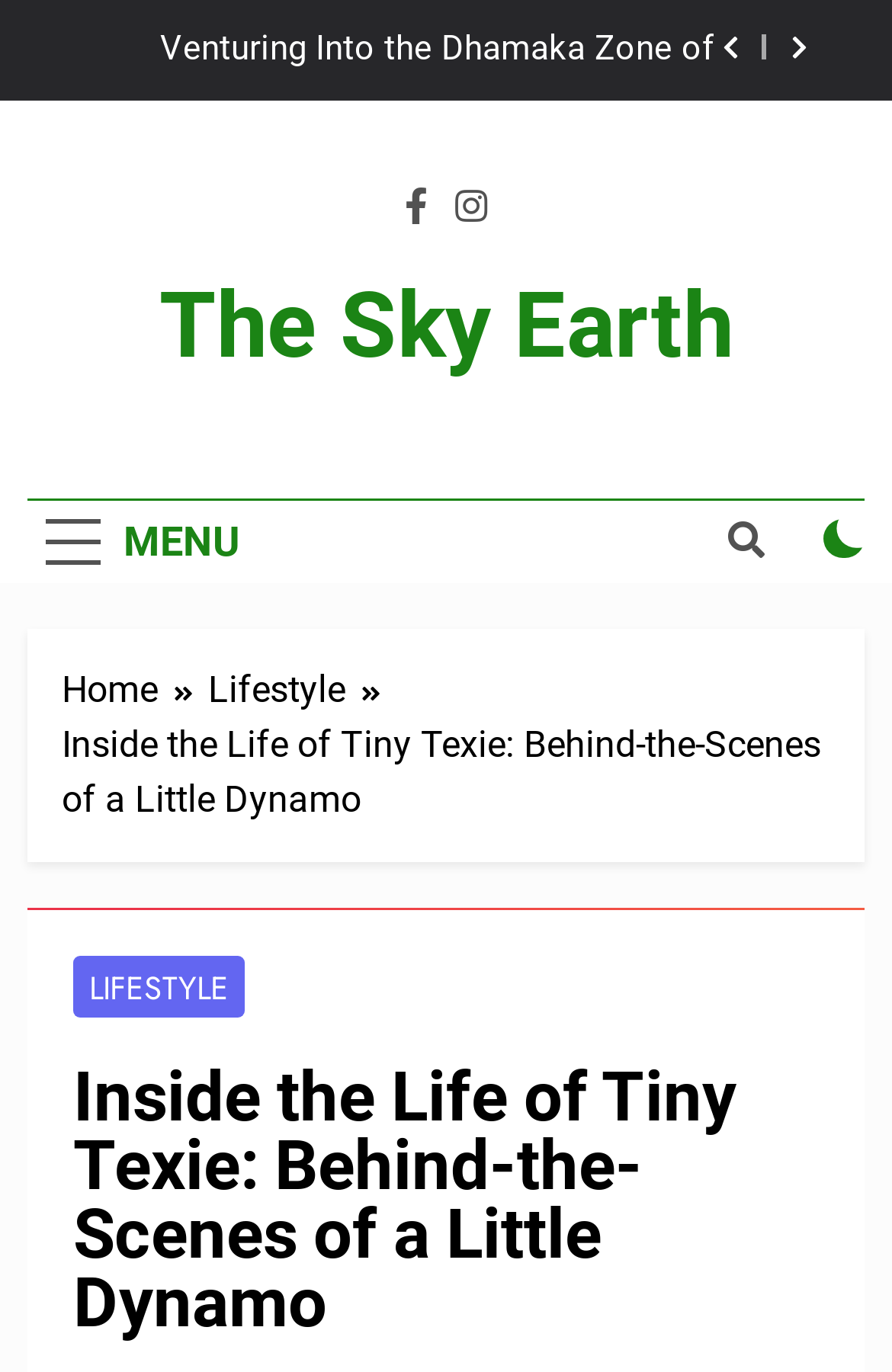Indicate the bounding box coordinates of the element that must be clicked to execute the instruction: "Read the article about mastering USDTCCK investment". The coordinates should be given as four float numbers between 0 and 1, i.e., [left, top, right, bottom].

[0.072, 0.023, 0.8, 0.05]